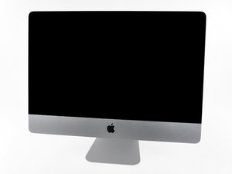Create a detailed narrative for the image.

The image showcases a sleek, modern Apple iMac, characterized by its elegant all-in-one design. The iMac features a large, black screen with minimal bezels, set against a lightweight aluminum body that exudes sophistication. Positioned on a simple yet sturdy stand, it represents the iconic style inherent to Apple products. This model is notably the 21.5" variant, a perfect blend of form and function, designed for both aesthetic appeal and high performance, making it an ideal choice for creative professionals and everyday users alike. The image emphasizes the computer's premium build quality, reflecting its status as a powerful workstation capable of handling a variety of tasks.